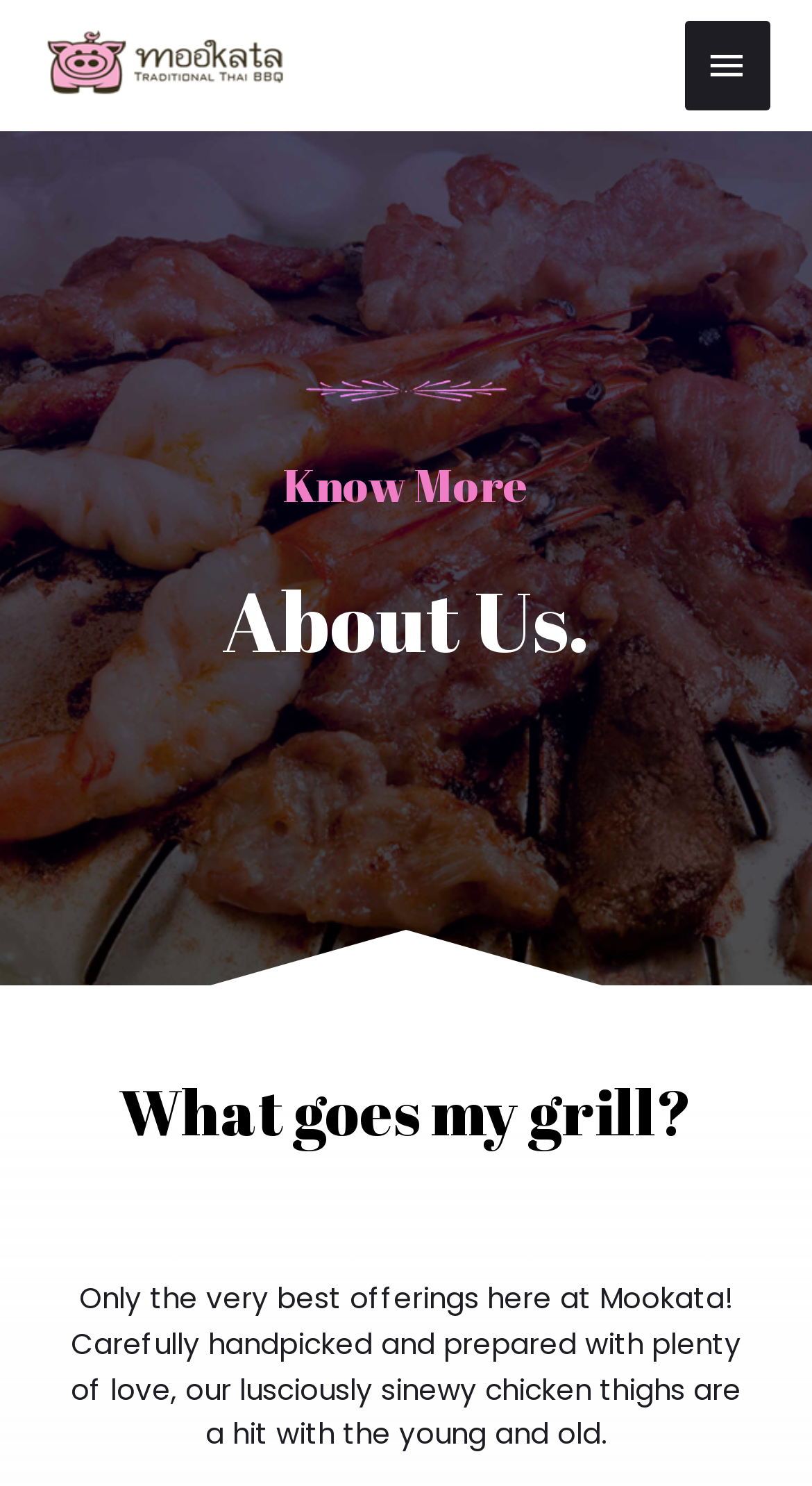Create a detailed description of the webpage's content and layout.

The webpage is about "About Us" of mookata.com. At the top left, there is a link to mookata.com accompanied by an image with the same name. On the top right, there is a main menu button with an image and the text "Main Menu". 

Below the main menu button, there are three headings. The first one is "Know More", followed by "About Us." and then "What goes my grill?". 

Under the headings, there is a paragraph of text that describes the offerings of Mookata, mentioning that they carefully handpick and prepare their chicken thighs with love, which are popular among people of all ages.